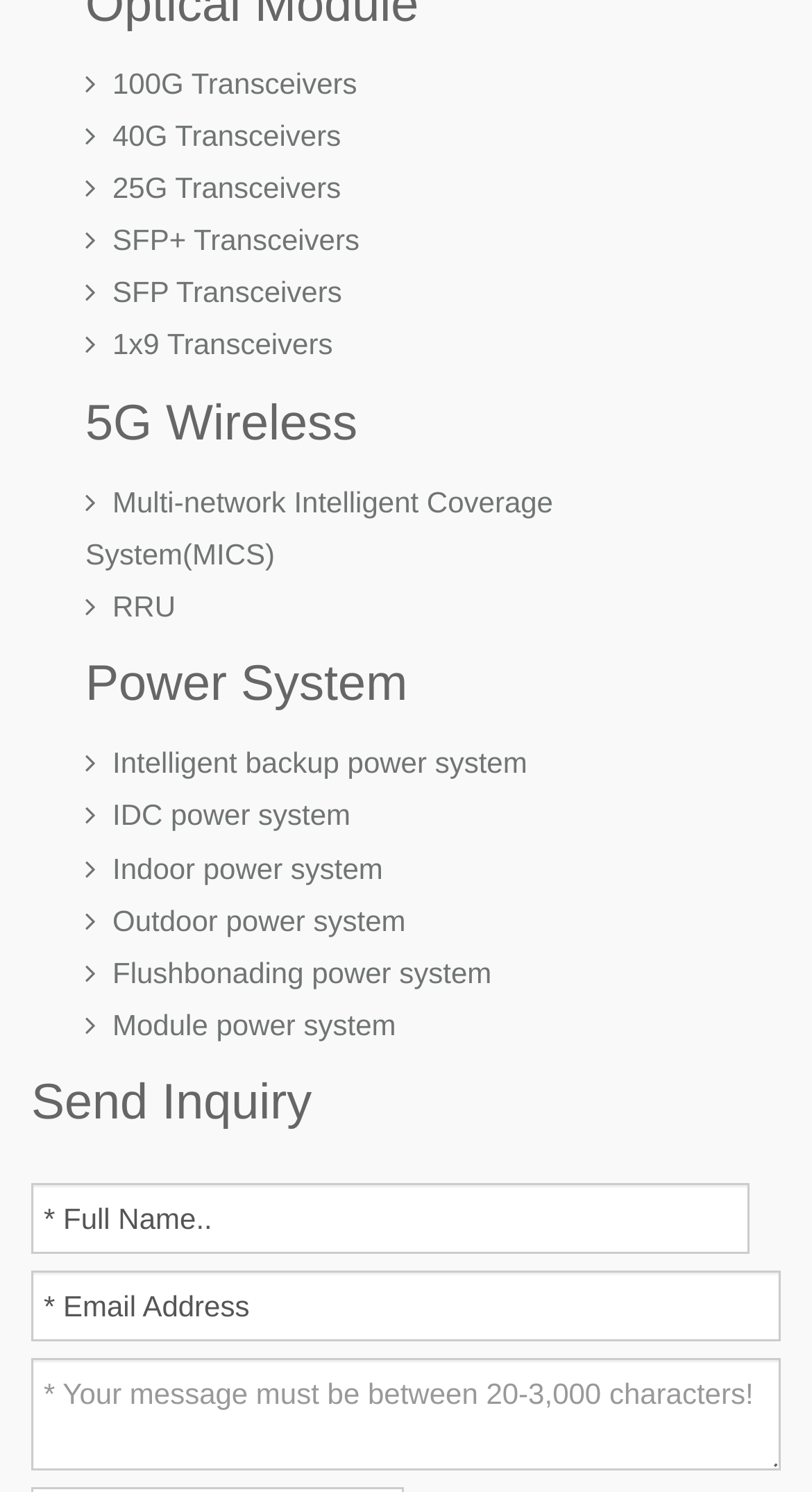What type of system is MICS?
Kindly give a detailed and elaborate answer to the question.

MICS stands for Multi-network Intelligent Coverage System, which is listed under the '5G Wireless' category, suggesting that it is a system related to 5G wireless technology and intelligent coverage.